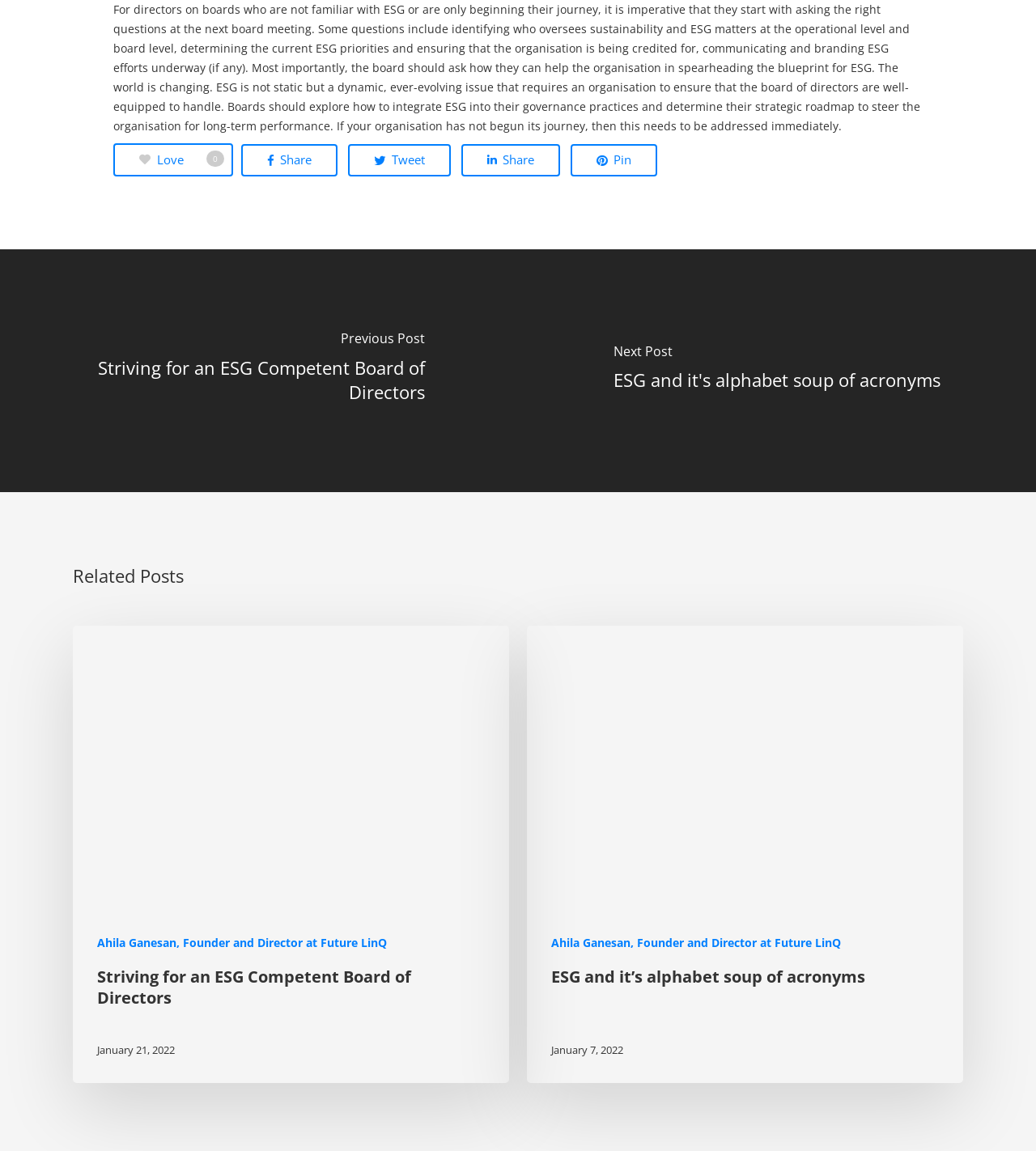Please identify the bounding box coordinates of the area that needs to be clicked to follow this instruction: "Read the related post".

[0.07, 0.544, 0.491, 0.796]